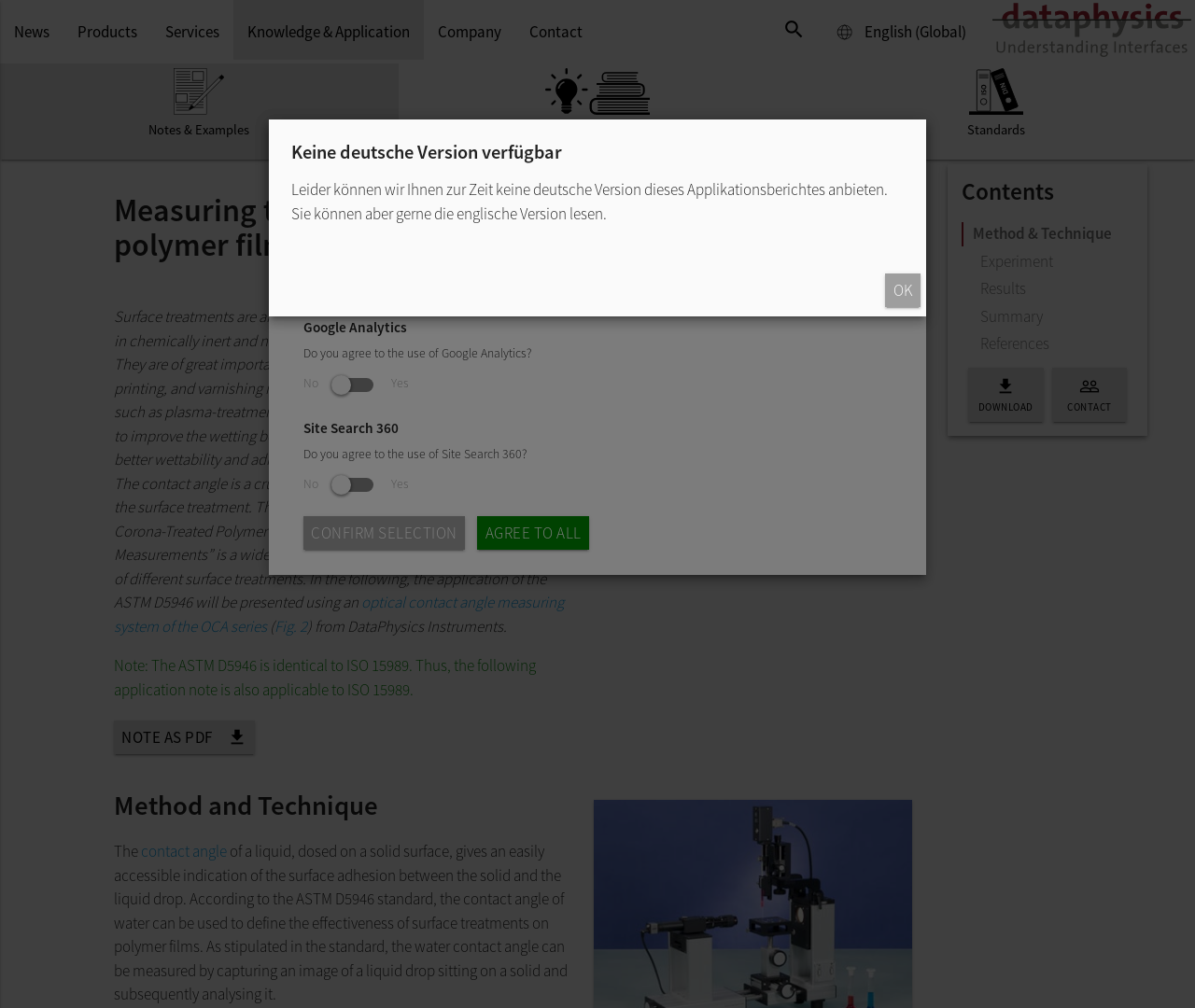What is the logo of the website? Based on the screenshot, please respond with a single word or phrase.

DataPhysics Instruments Logo